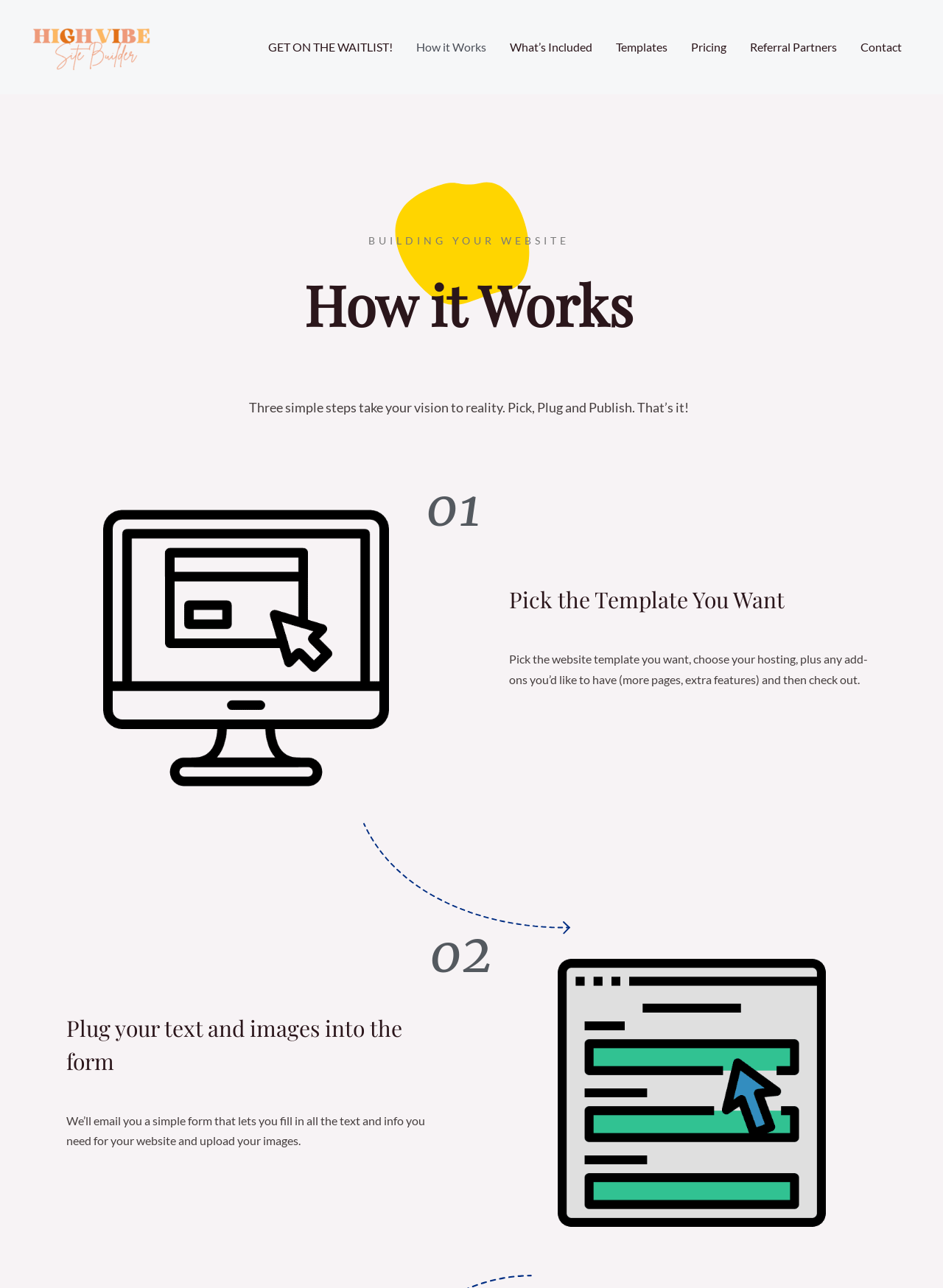Determine the bounding box coordinates for the region that must be clicked to execute the following instruction: "Click on High Vibe Site Builder".

[0.031, 0.03, 0.164, 0.041]